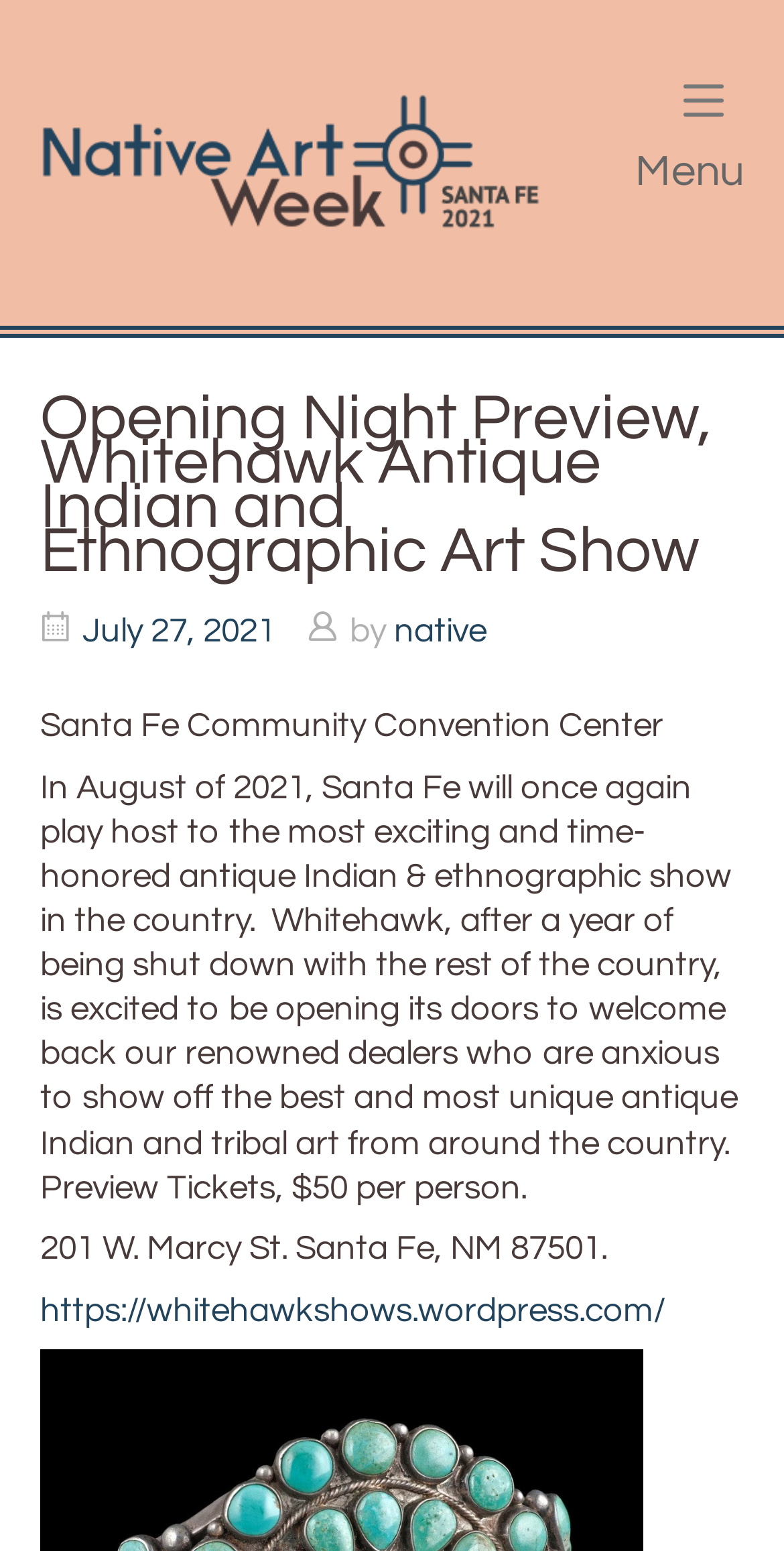What is the cost of preview tickets?
Based on the visual, give a brief answer using one word or a short phrase.

$50 per person